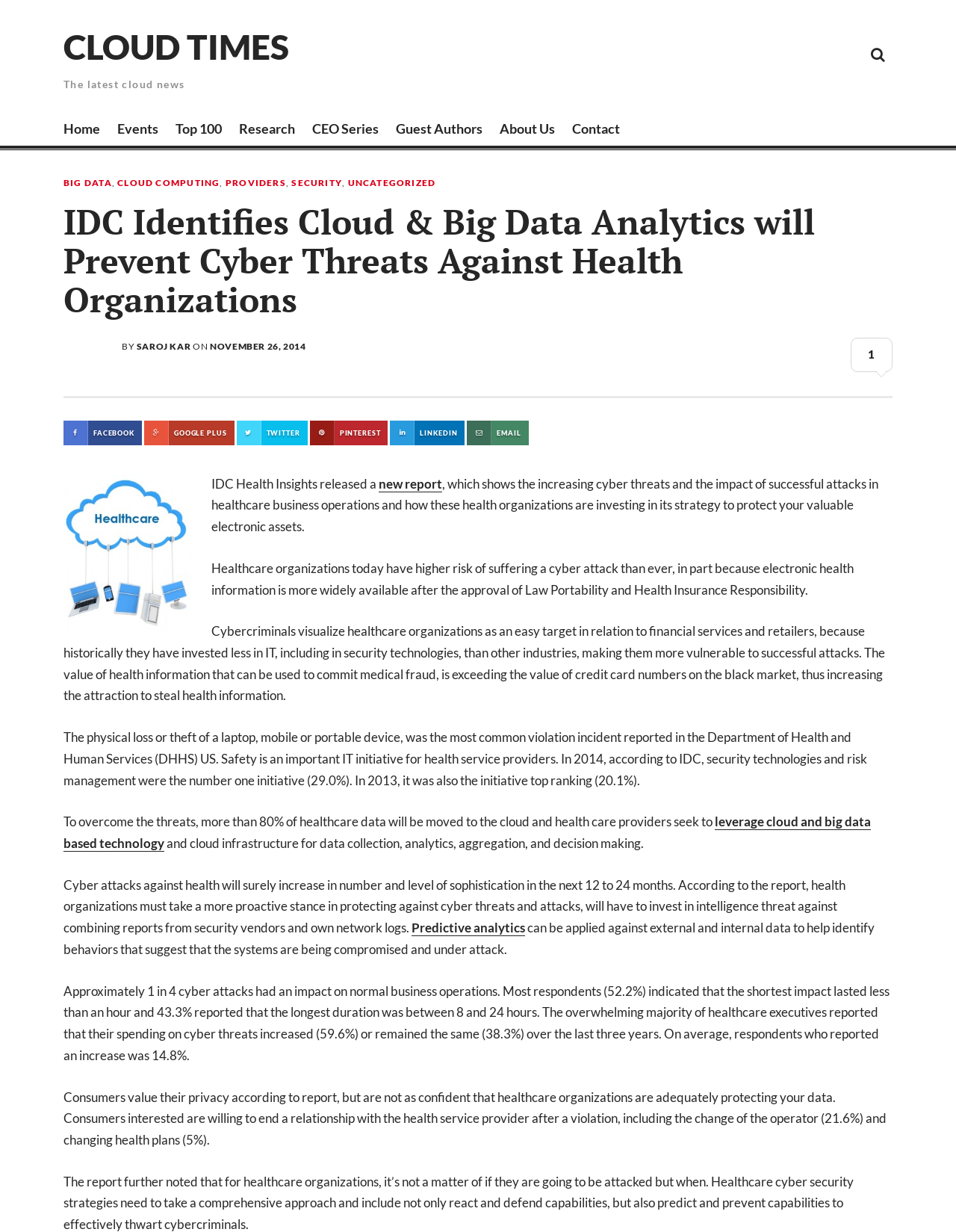Could you indicate the bounding box coordinates of the region to click in order to complete this instruction: "Learn more about the 'new report'".

[0.396, 0.386, 0.463, 0.399]